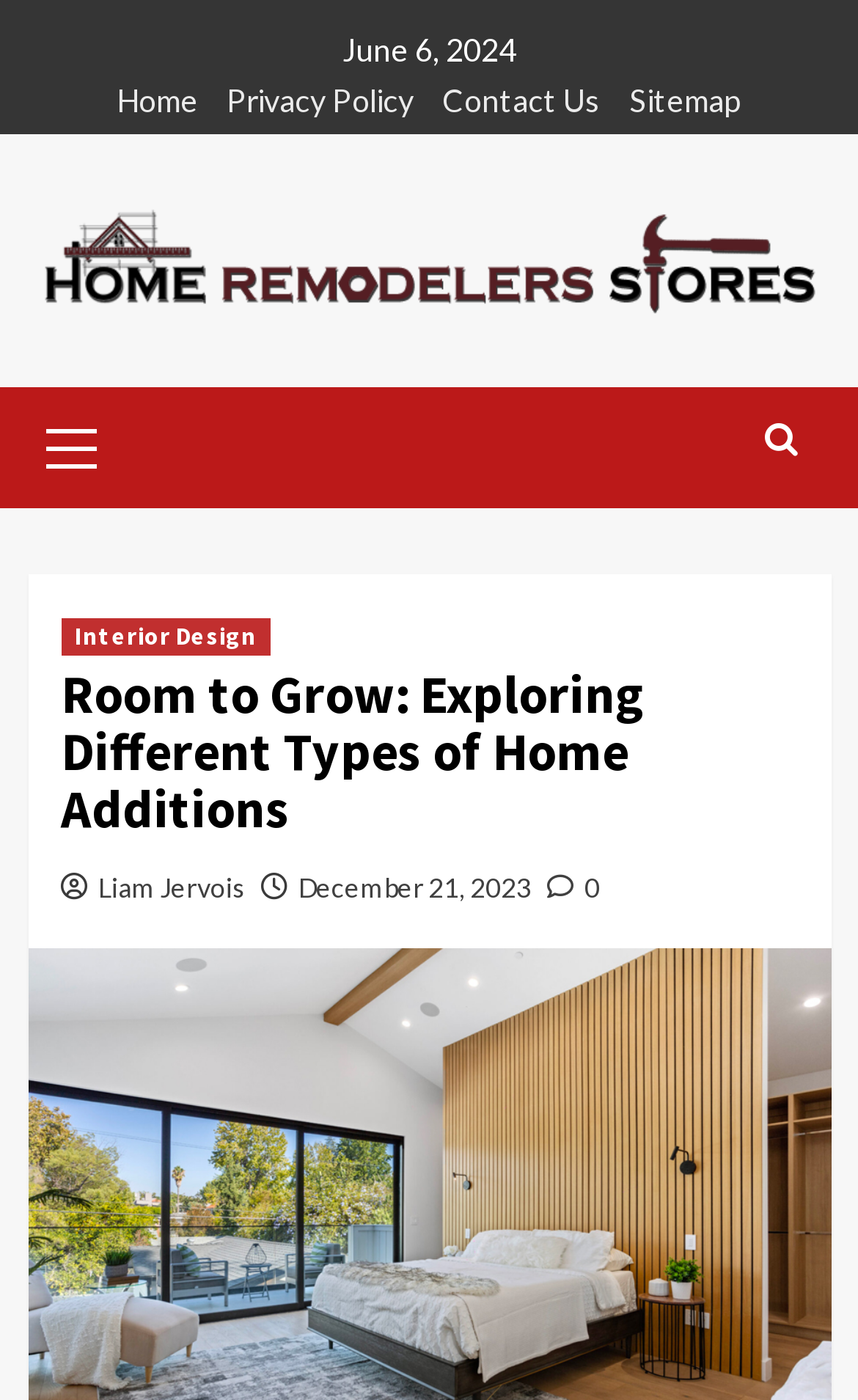Please give a succinct answer to the question in one word or phrase:
What is the name of the author?

Liam Jervois